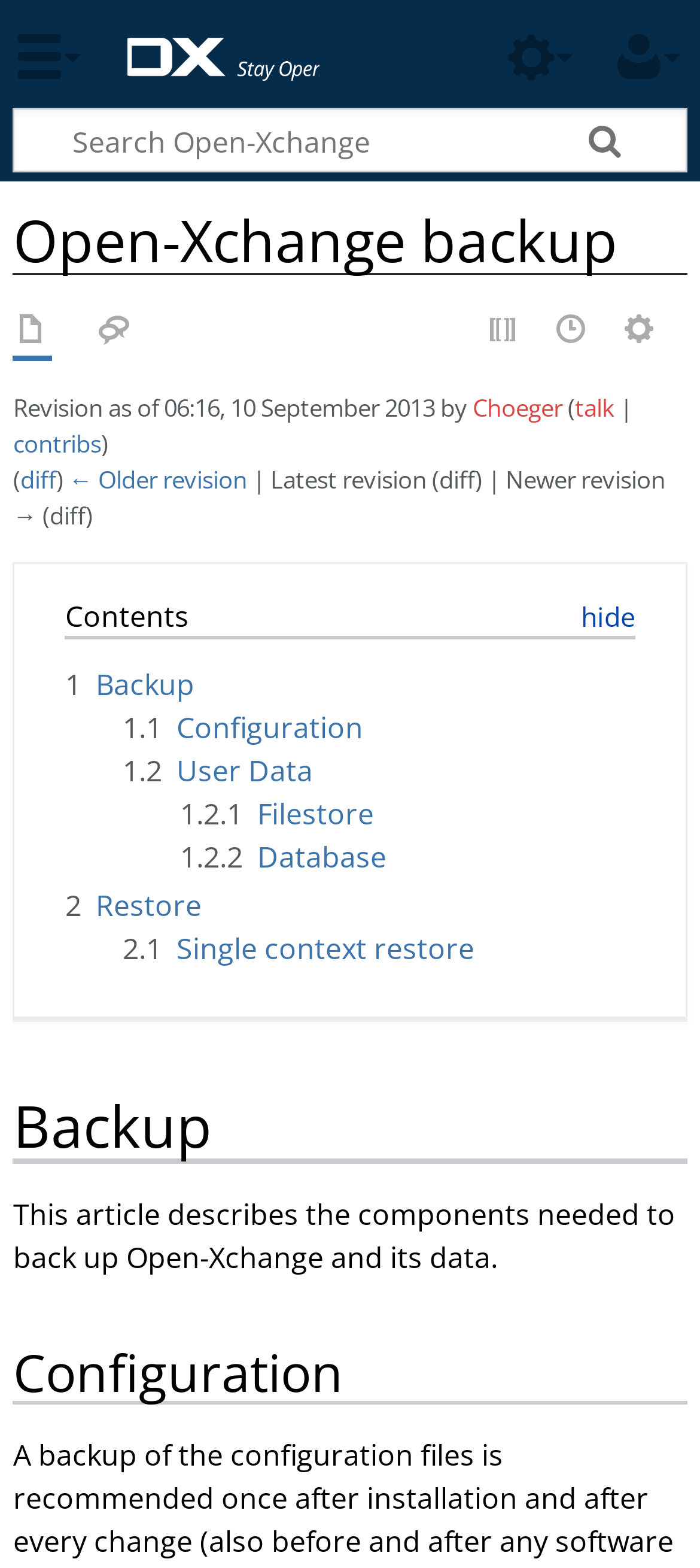Respond to the question below with a concise word or phrase:
What is the first item in the contents section?

Backup